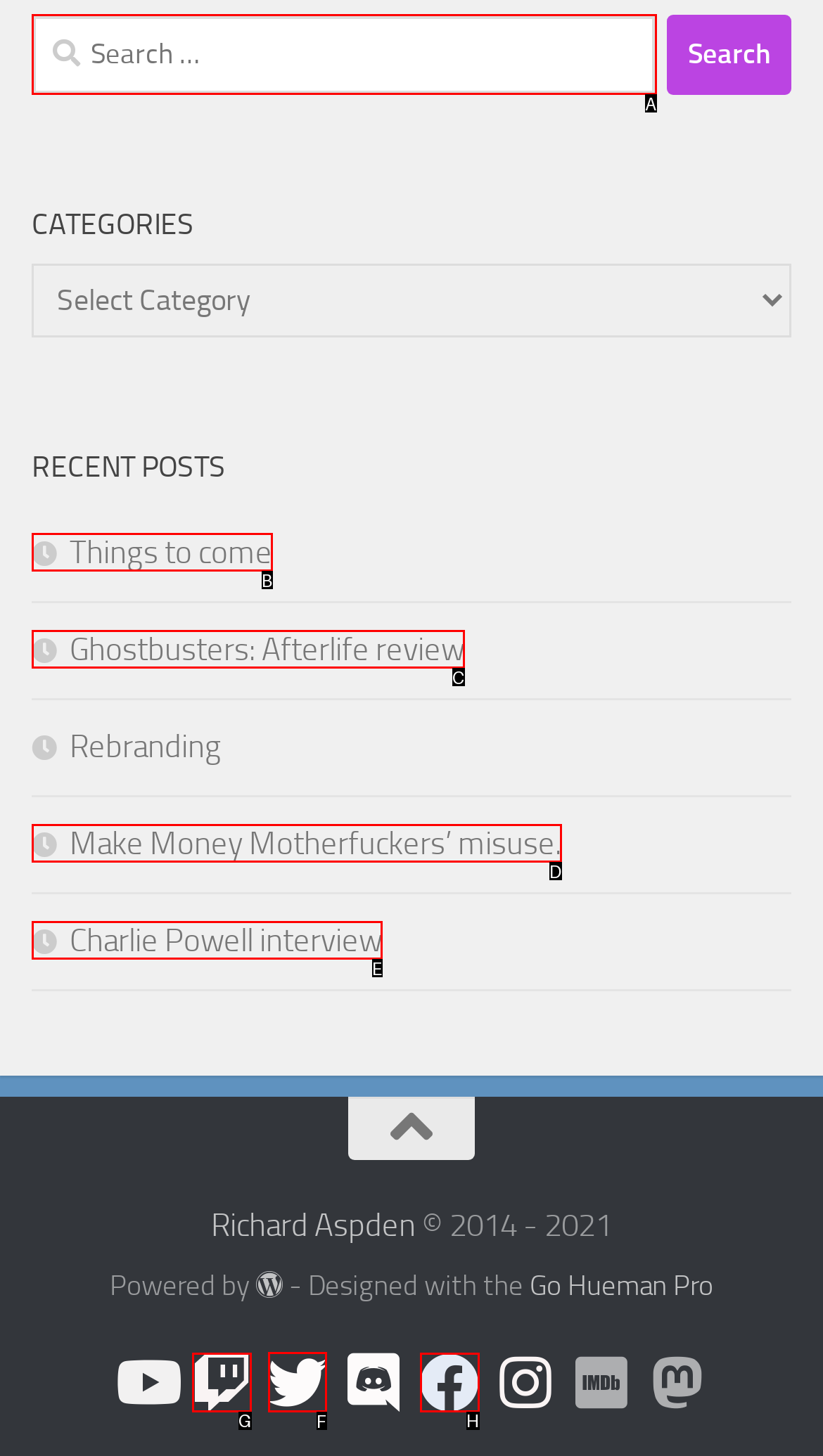Tell me which one HTML element I should click to complete this task: Follow the Expedition on Twitter Answer with the option's letter from the given choices directly.

F